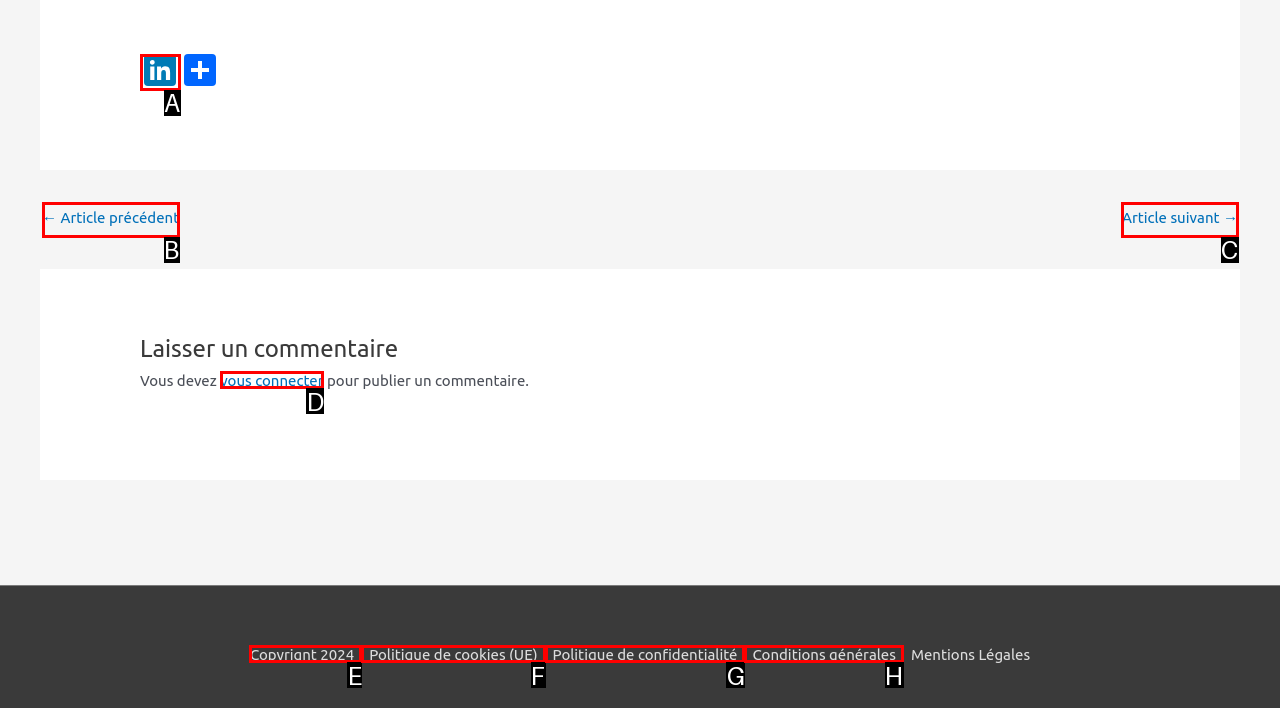Find the HTML element that matches the description: Politique de confidentialité
Respond with the corresponding letter from the choices provided.

G